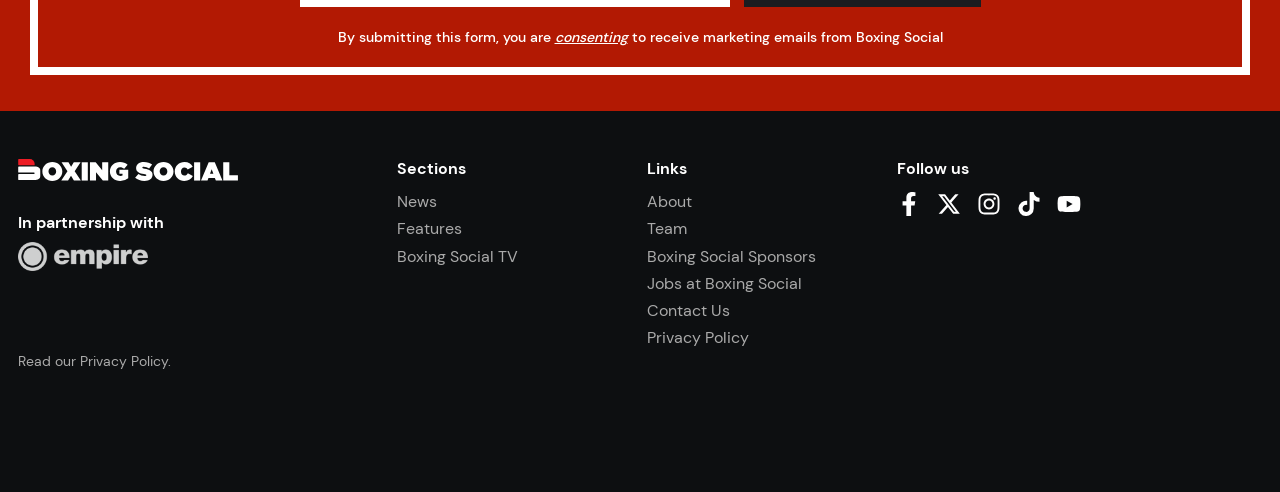What are the social media platforms listed?
Look at the image and answer the question using a single word or phrase.

Facebook, X, Instagram, TikTok, YouTube